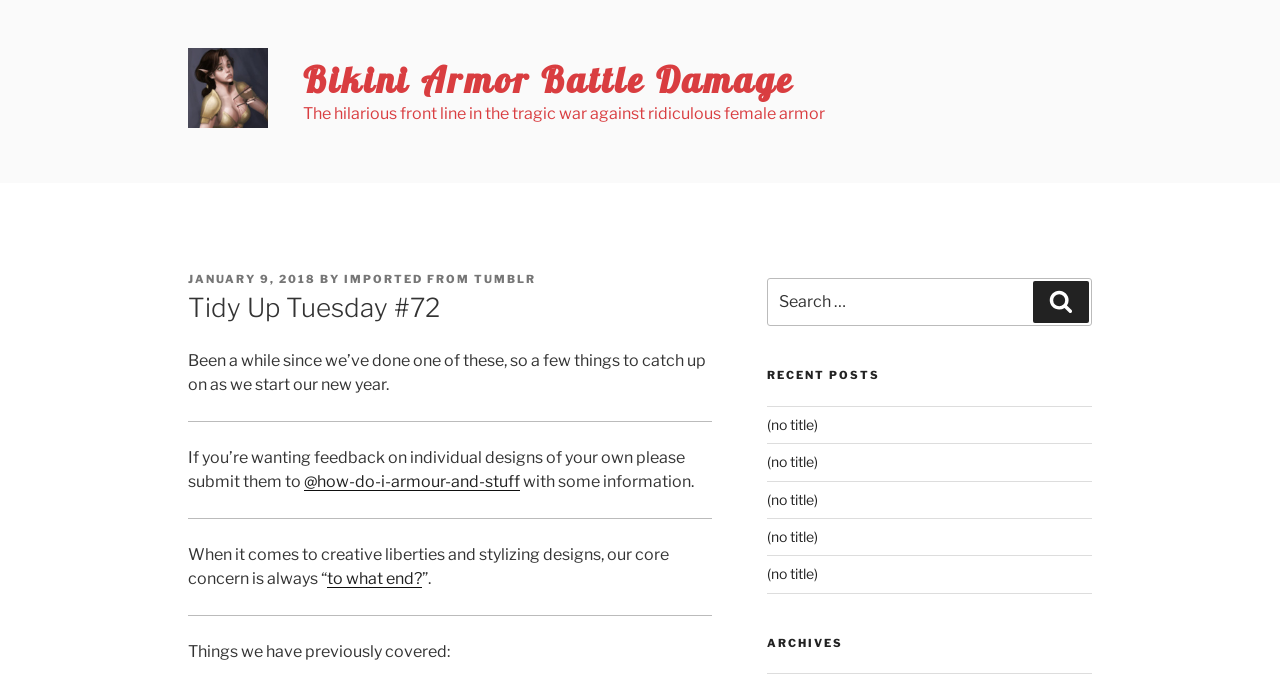Provide a thorough description of the webpage's content and layout.

This webpage appears to be a blog post titled "Tidy Up Tuesday #72 – Bikini Armor Battle Damage". At the top, there is a link and an image with the same title, positioned side by side. Below them, there is a brief description of the post, which is a humorous take on the issue of ridiculous female armor in games.

The main content of the post is divided into sections, separated by horizontal lines. The first section starts with a header "POSTED ON" followed by the date "JANUARY 9, 2018" and the author's name "IMPORTED FROM TUMBLR". The main text of the post begins with a sentence "Been a while since we’ve done one of these, so a few things to catch up on as we start our new year." and continues with a discussion on individual design feedback and creative liberties in stylizing designs.

There are several links and buttons scattered throughout the page. On the right side, there is a search bar with a label "Search for:" and a "Search" button. Below the search bar, there is a section titled "RECENT POSTS" with five links to recent posts, each with no title. At the bottom, there is a section titled "ARCHIVES".

Overall, the webpage has a simple and clean layout, with a focus on the main blog post and some additional features like search and recent posts on the side.